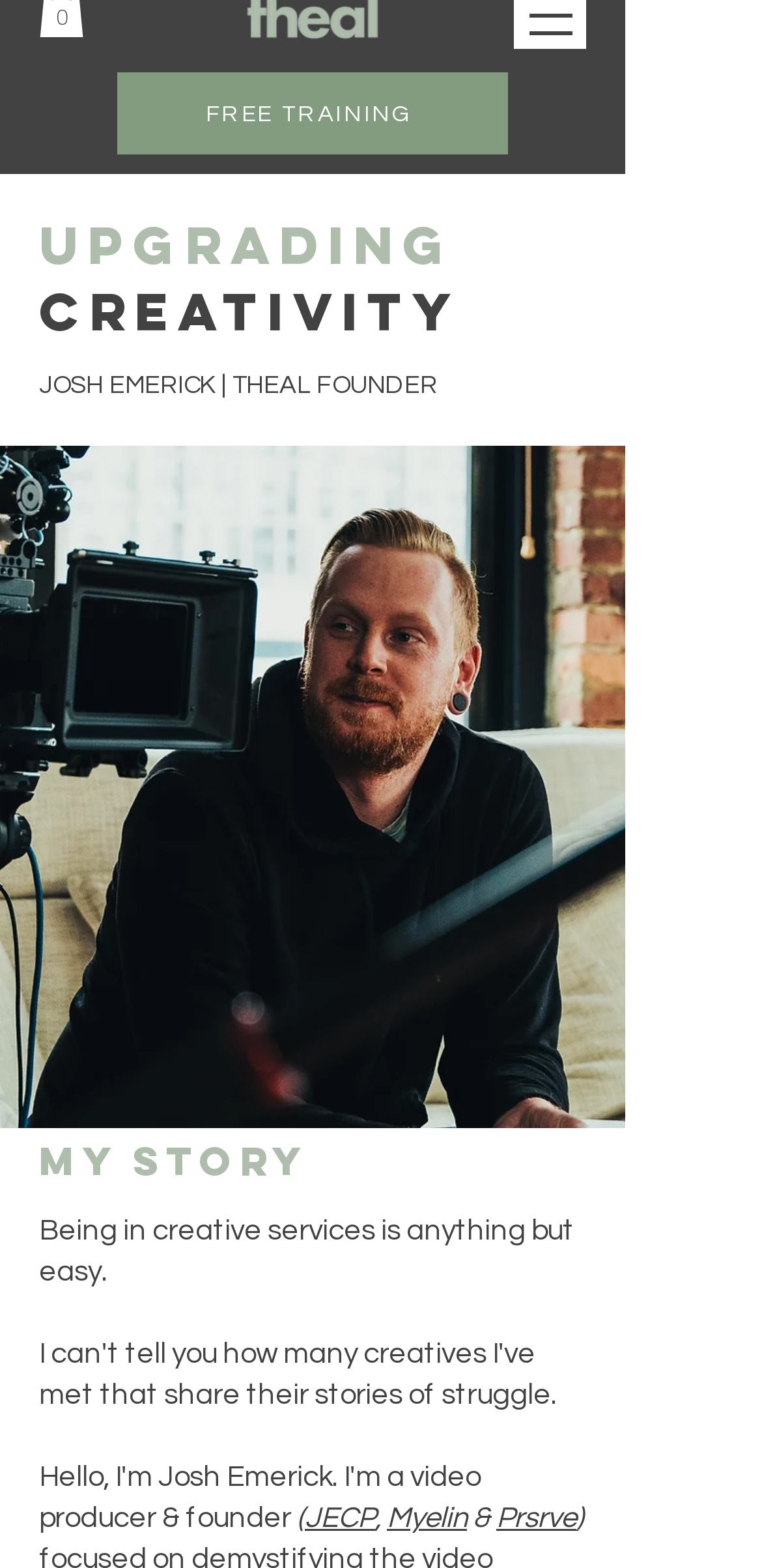What is the tone of the story being told?
Provide a short answer using one word or a brief phrase based on the image.

Reflective